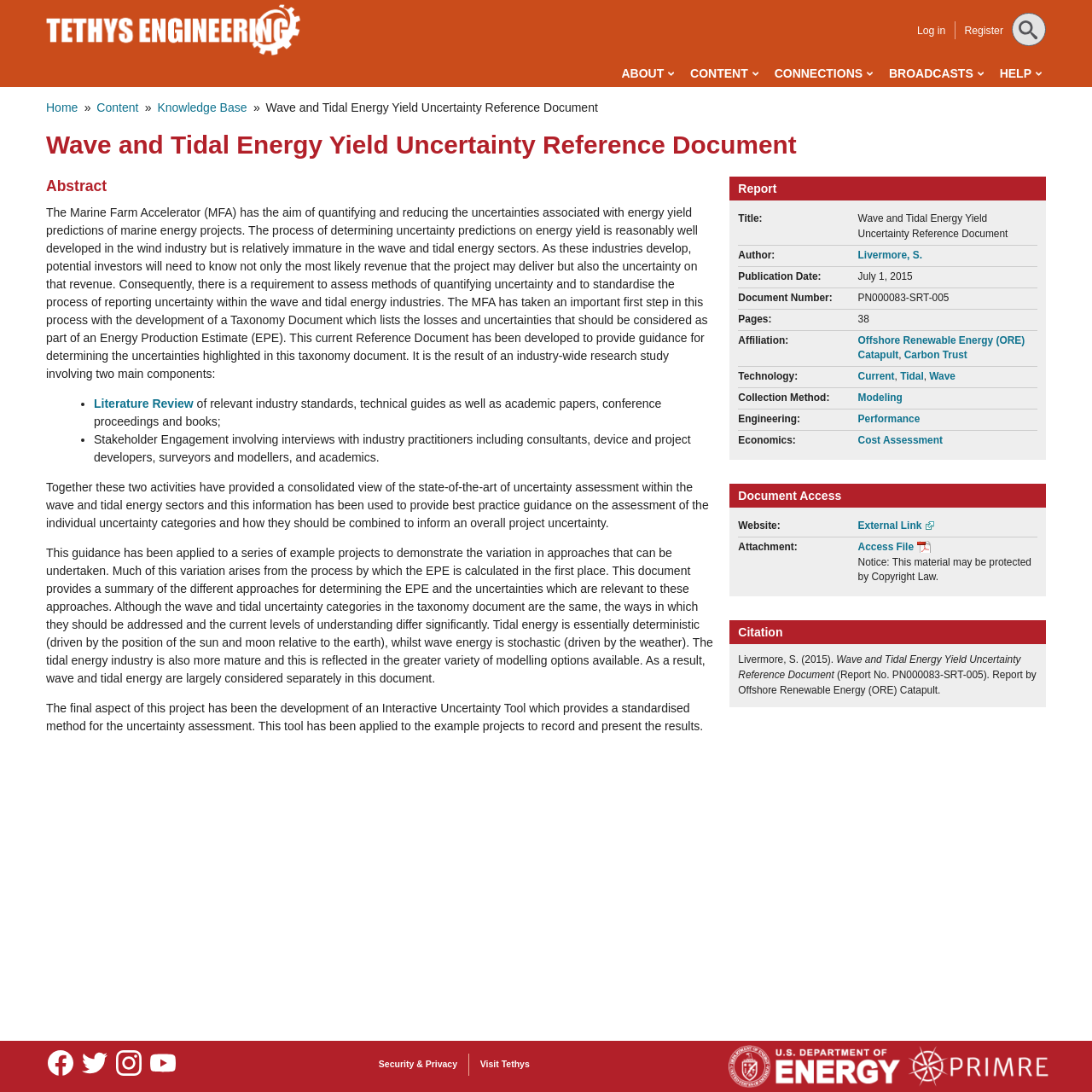Could you indicate the bounding box coordinates of the region to click in order to complete this instruction: "Click on the 'Home' link in the breadcrumb".

[0.042, 0.092, 0.071, 0.105]